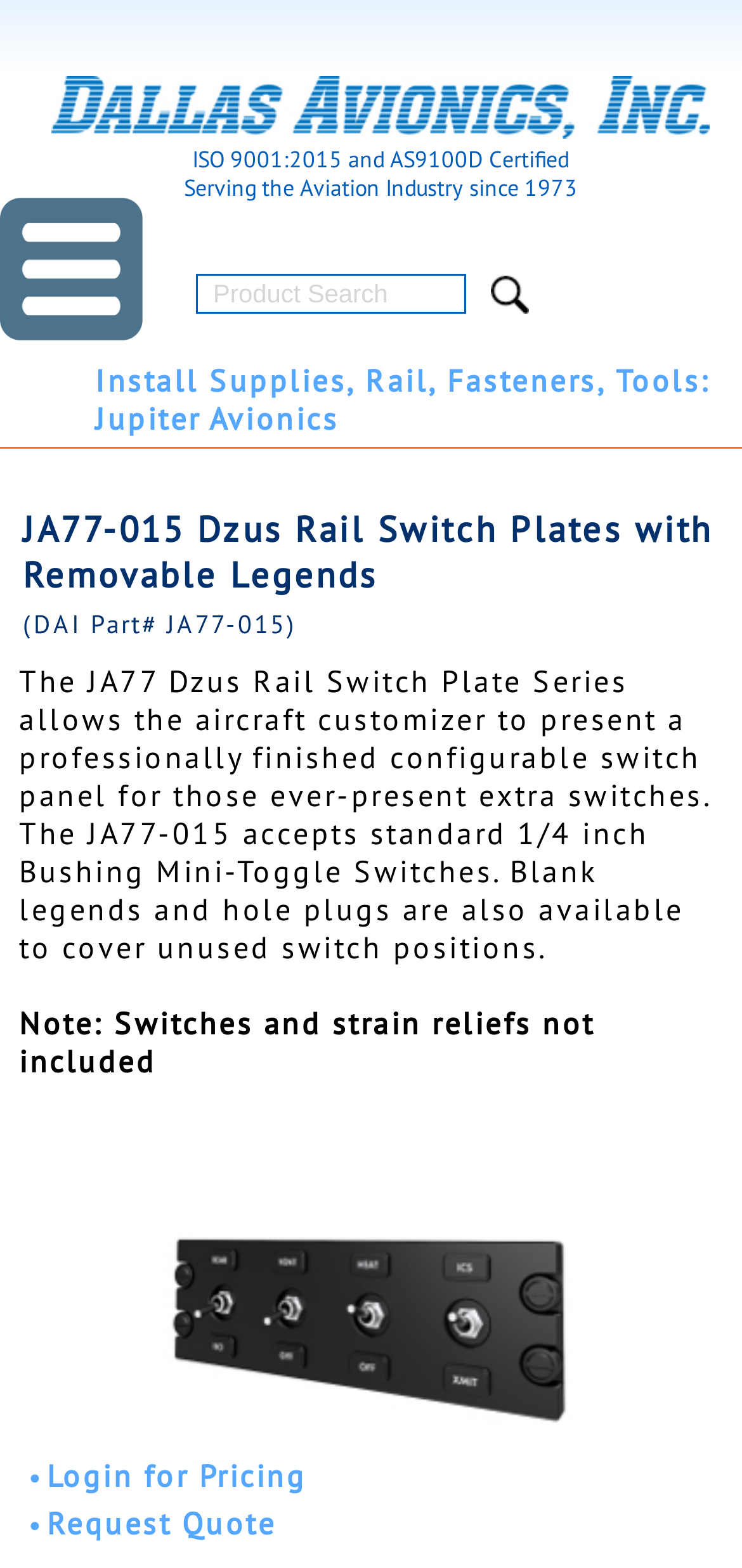Provide a brief response to the question using a single word or phrase: 
How can I get the price of the product?

Login for Pricing